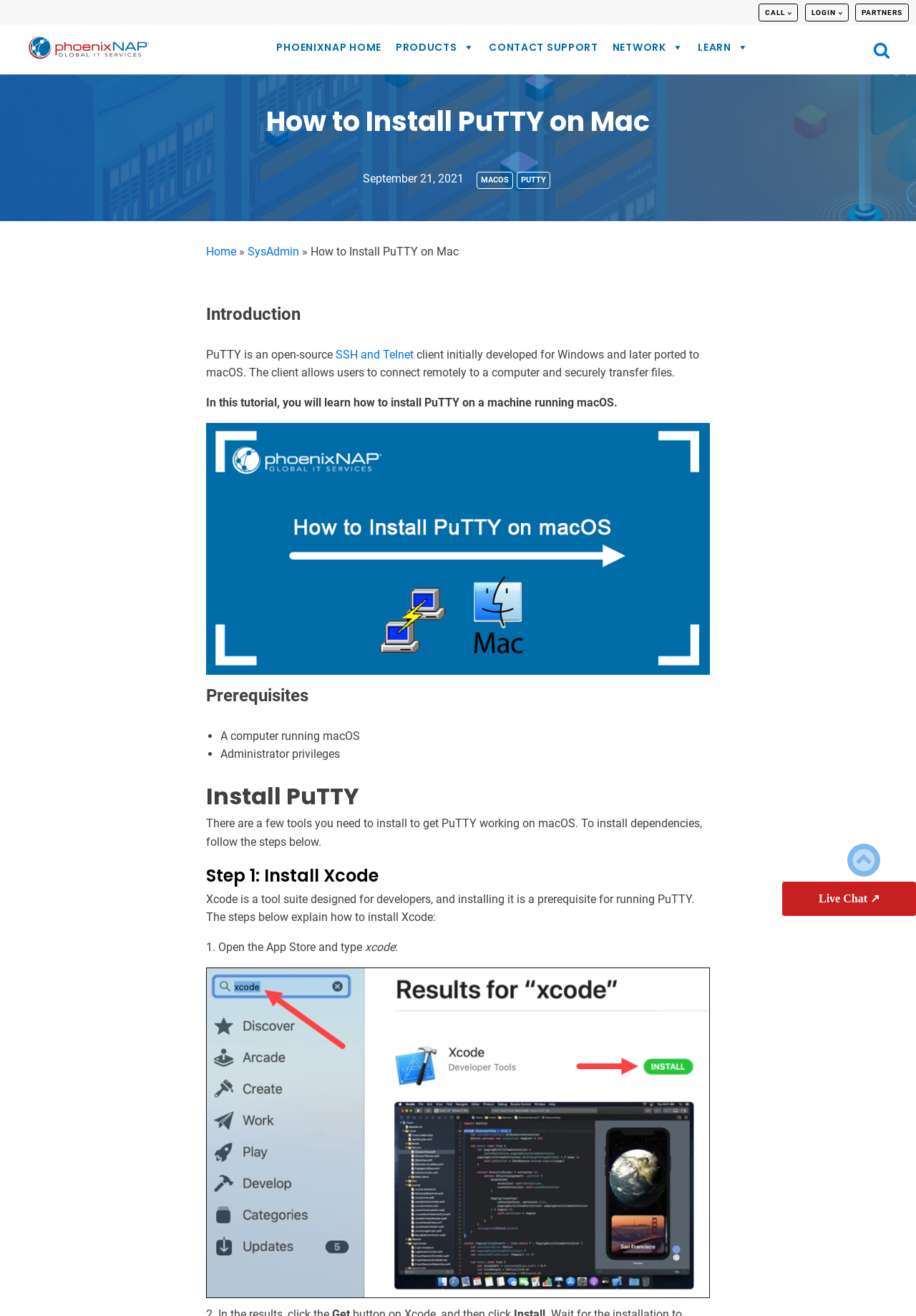What is the tool used to develop PuTTY?
Answer the question based on the image using a single word or a brief phrase.

Xcode